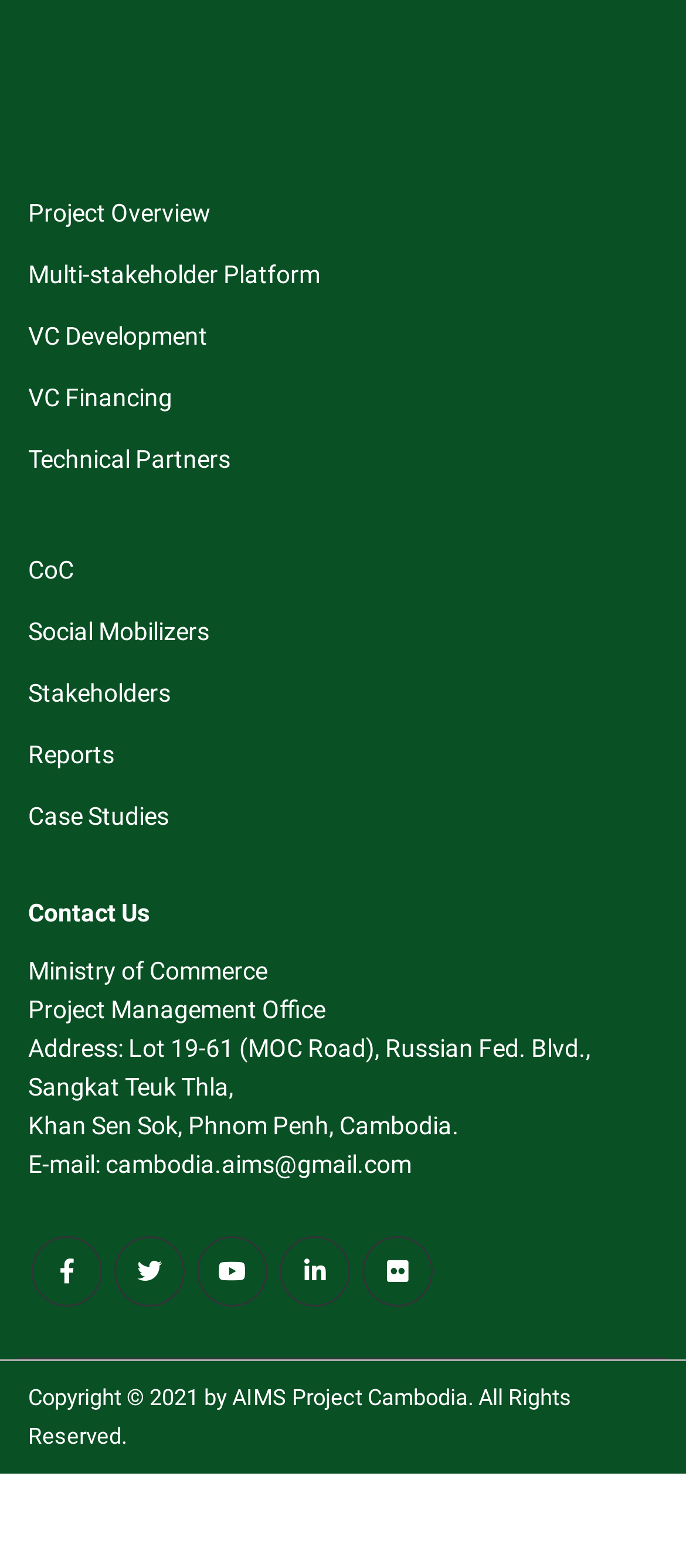Please identify the bounding box coordinates of the element I need to click to follow this instruction: "Check reports".

[0.041, 0.472, 0.167, 0.49]